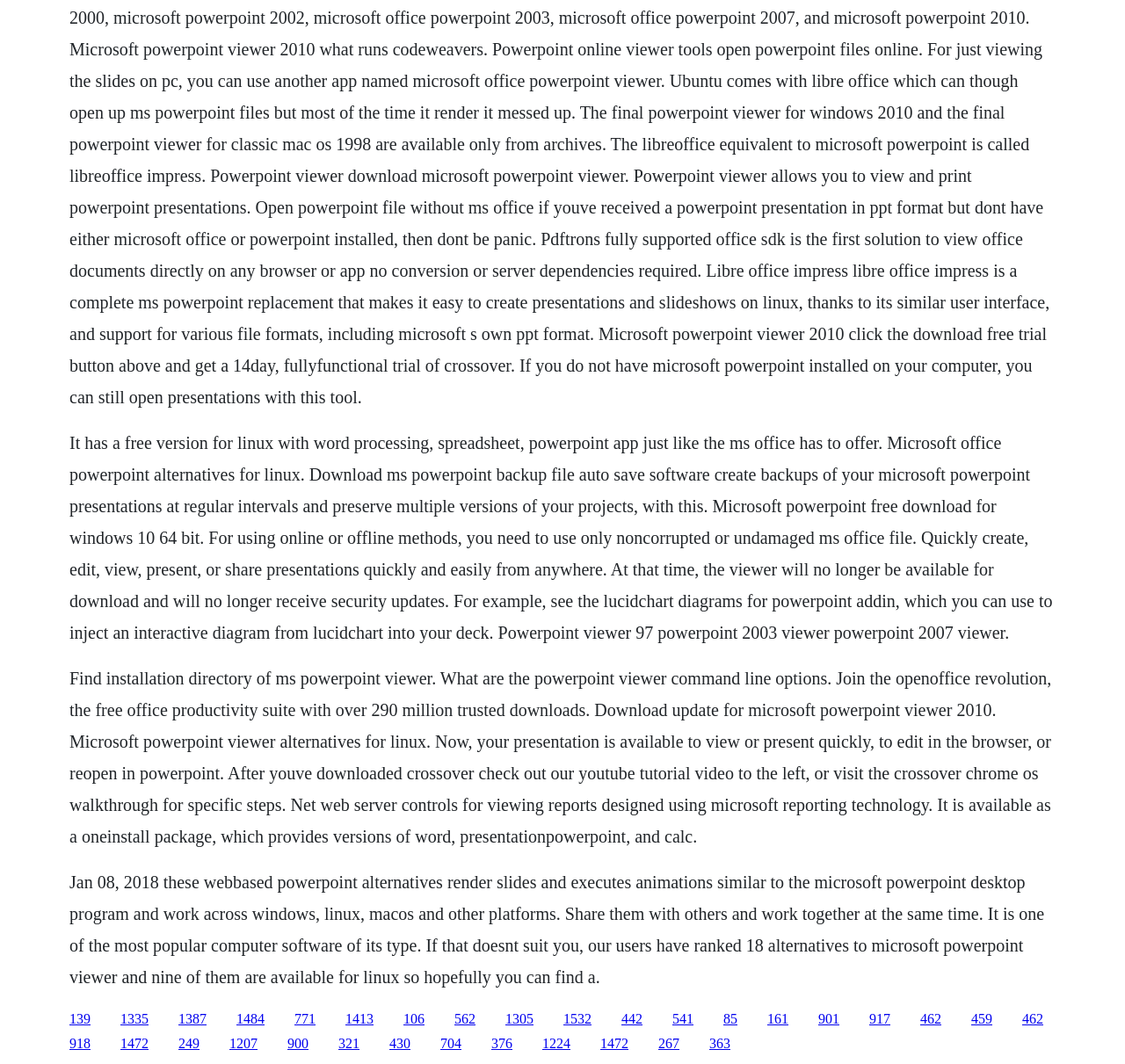Find and specify the bounding box coordinates that correspond to the clickable region for the instruction: "Click the link to view or present quickly in PowerPoint".

[0.262, 0.95, 0.28, 0.964]